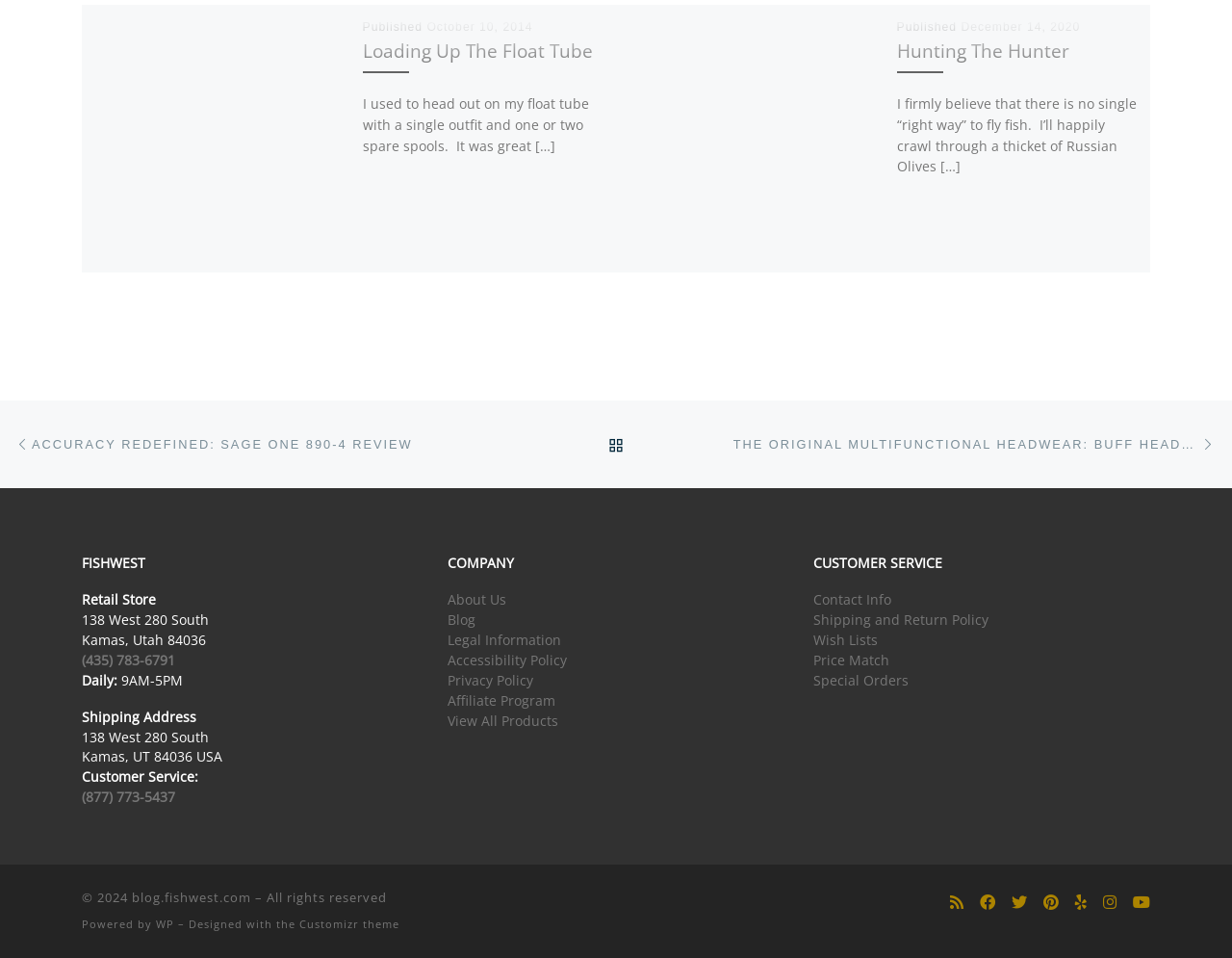What is the date of the post 'Loading Up The Float Tube'?
Use the information from the screenshot to give a comprehensive response to the question.

I found the answer by looking at the article section of the webpage, where it lists the posts. The post 'Loading Up The Float Tube' has a published date of 'October 10, 2014'.